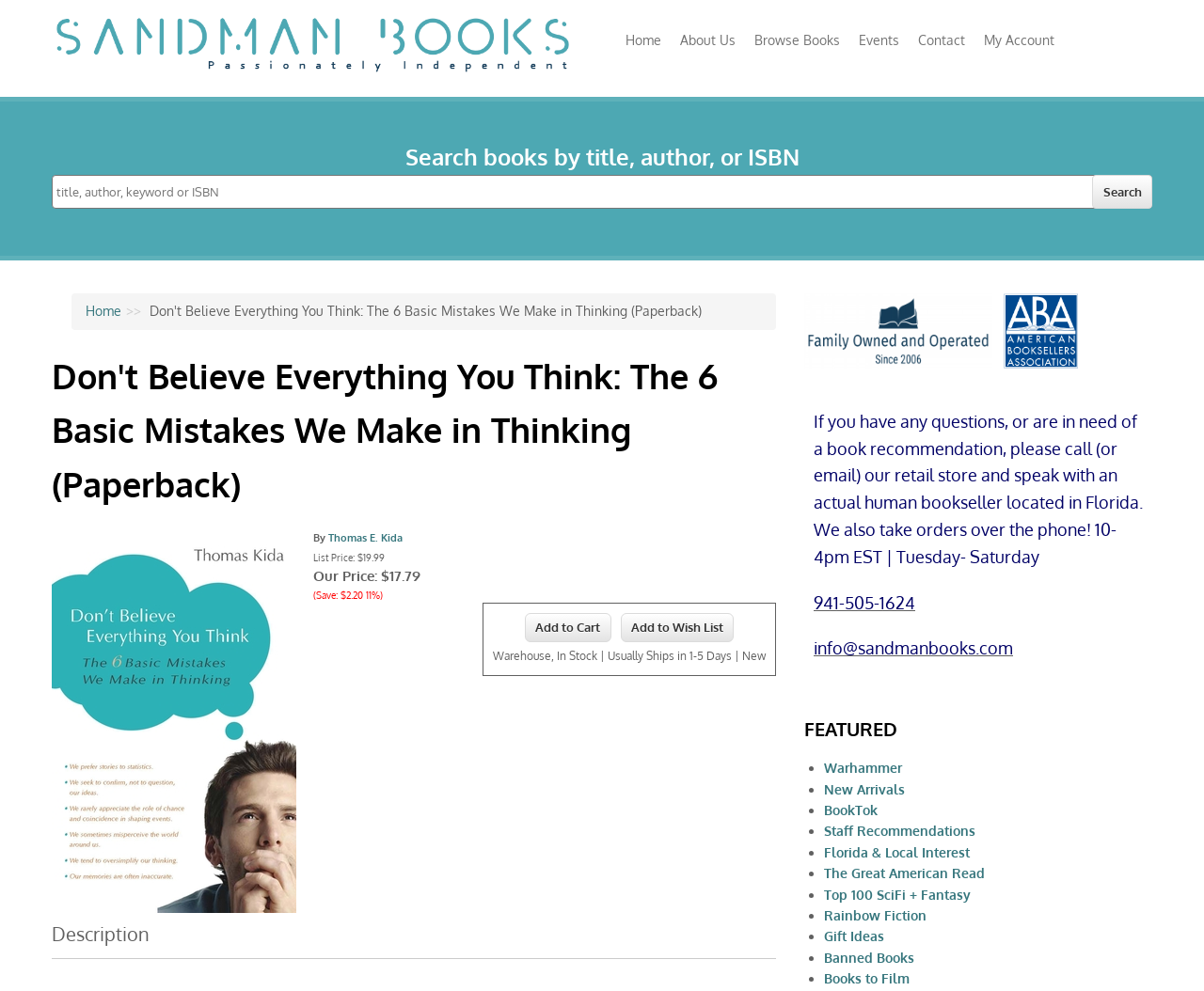Identify the bounding box coordinates necessary to click and complete the given instruction: "Contact us".

[0.755, 0.021, 0.809, 0.061]